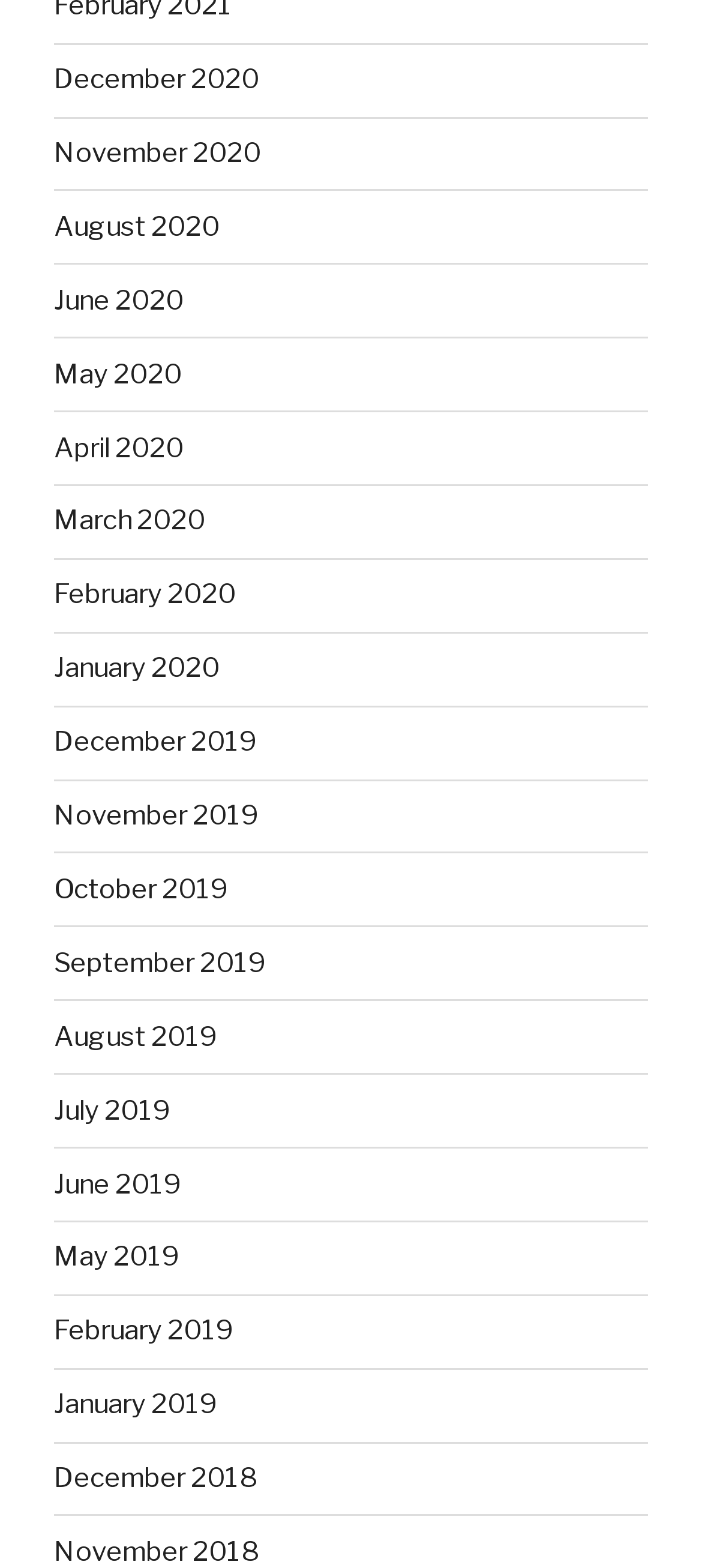Locate the coordinates of the bounding box for the clickable region that fulfills this instruction: "view January 2019".

[0.077, 0.885, 0.31, 0.906]